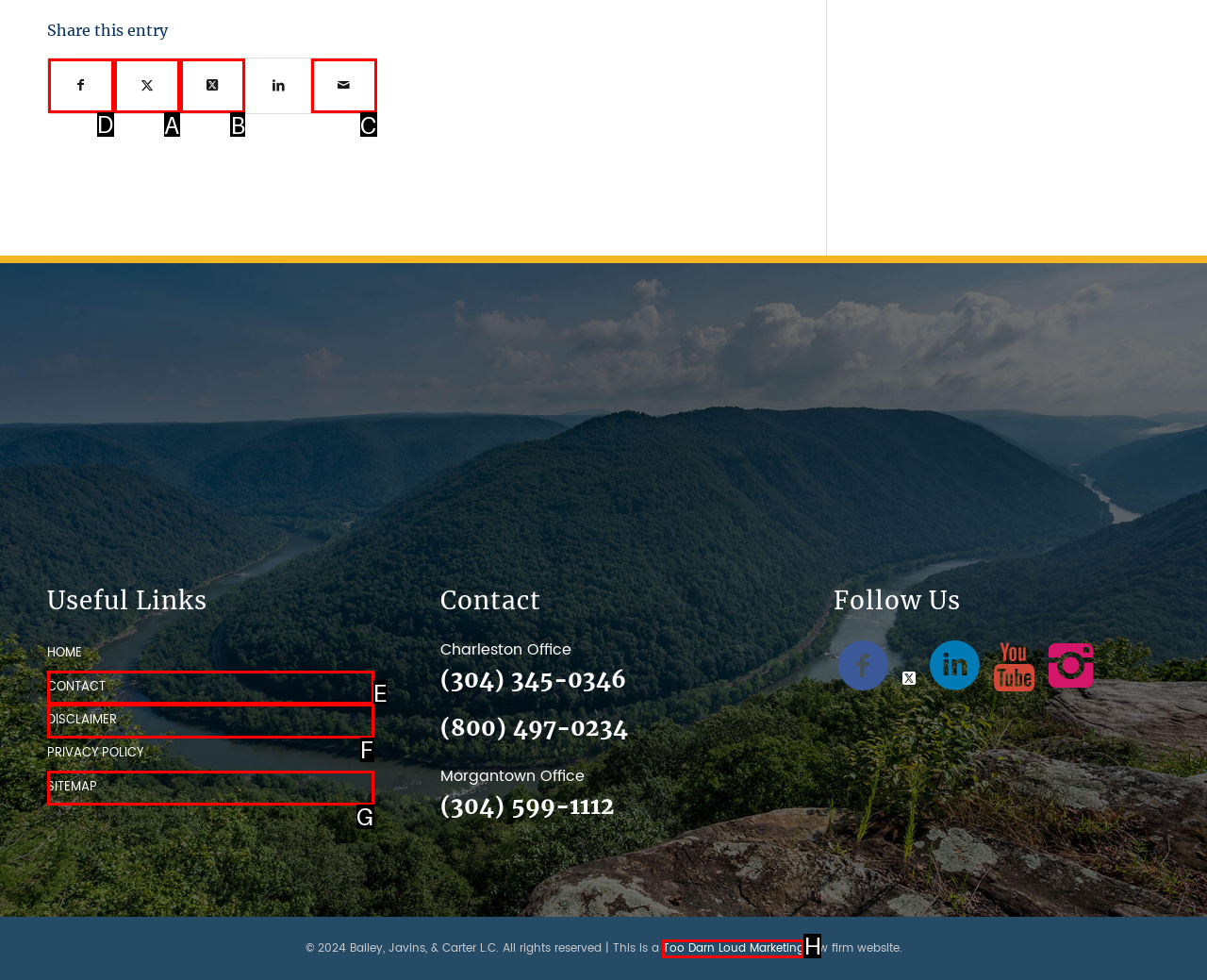Select the correct HTML element to complete the following task: Share on Facebook
Provide the letter of the choice directly from the given options.

D